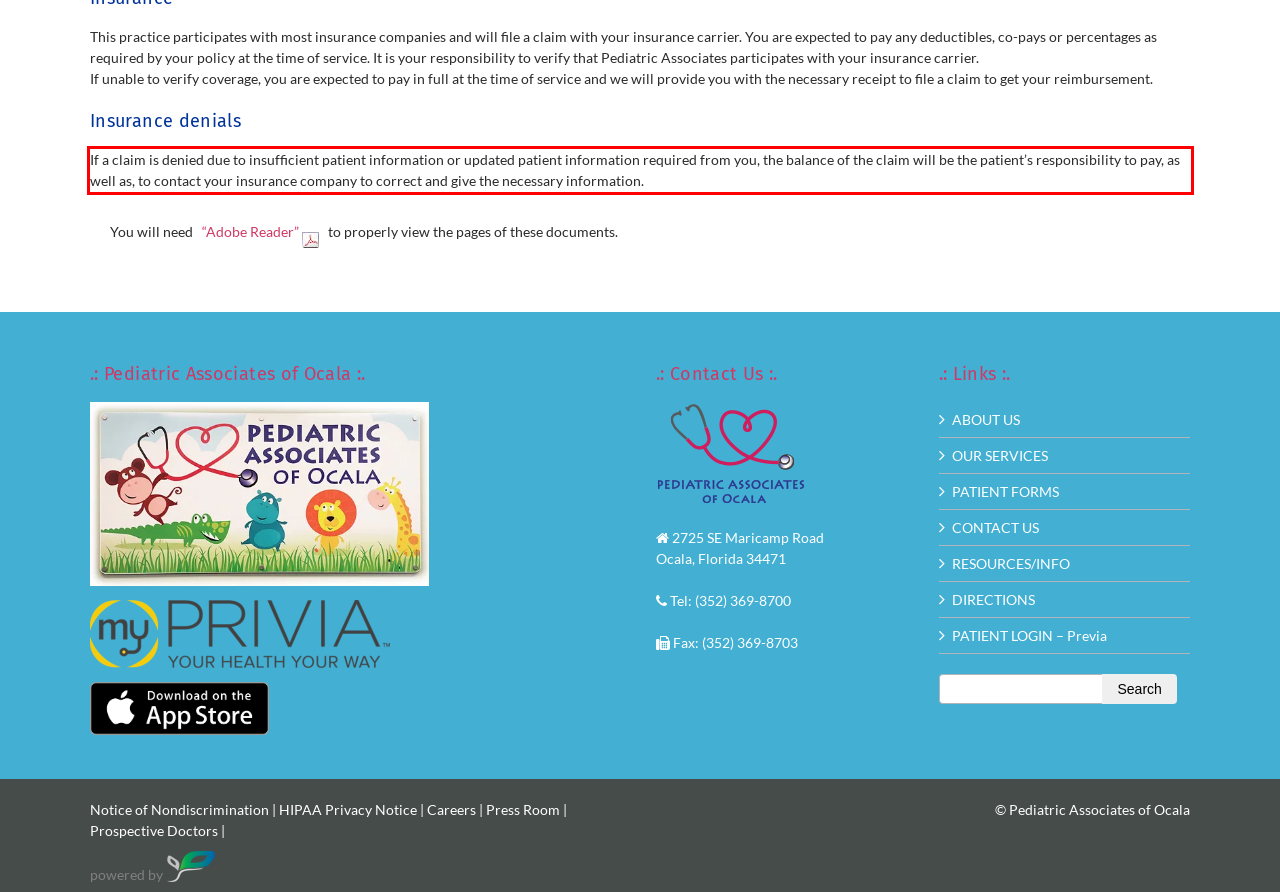Identify and transcribe the text content enclosed by the red bounding box in the given screenshot.

If a claim is denied due to insufficient patient information or updated patient information required from you, the balance of the claim will be the patient’s responsibility to pay, as well as, to contact your insurance company to correct and give the necessary information.